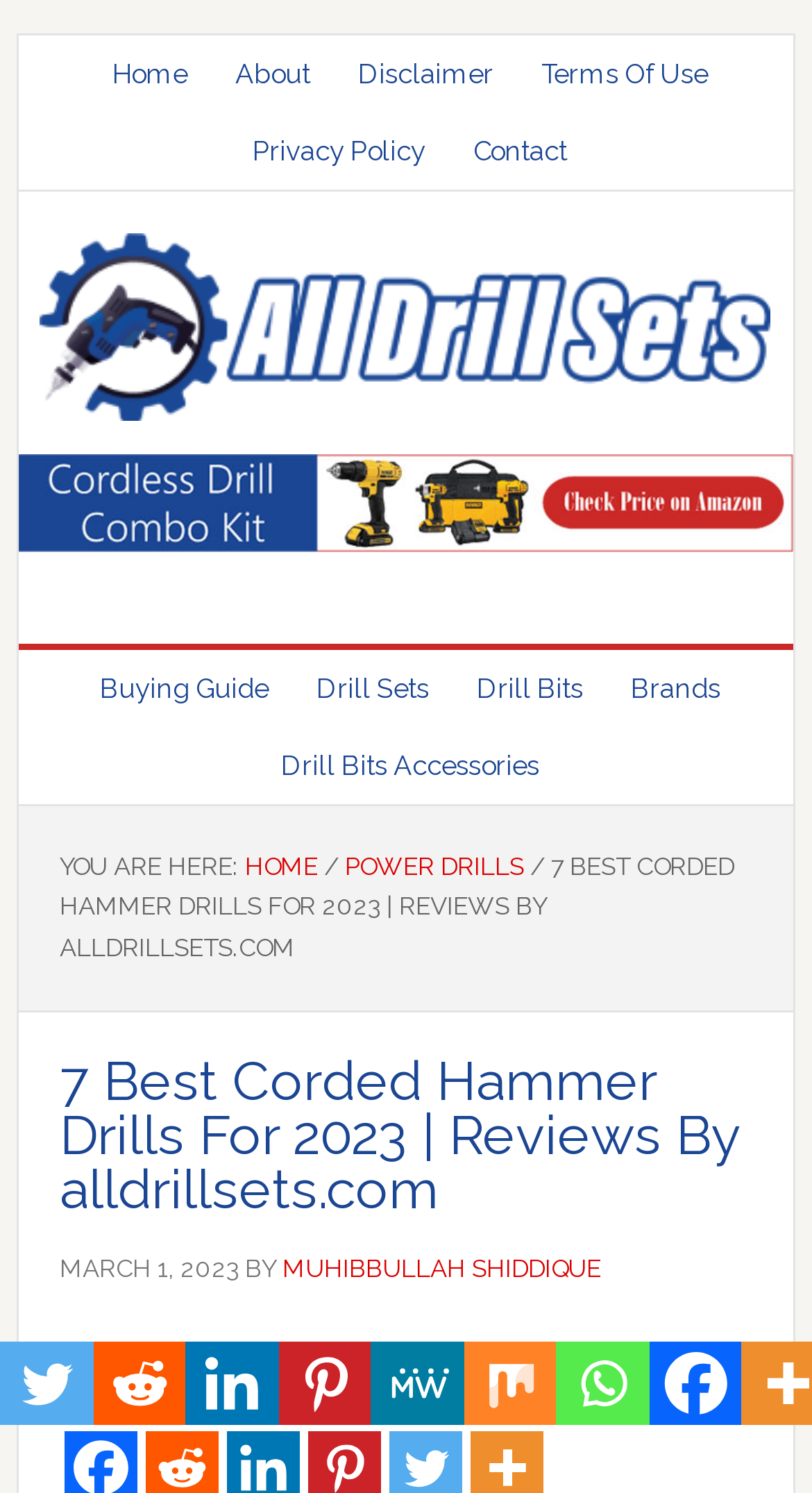Generate a comprehensive description of the webpage content.

This webpage is about the 7 best corded hammer drills for 2023, with reviews by alldrillsets.com. At the top, there are four "skip to" links, allowing users to navigate to primary navigation, main content, primary sidebar, or footer. Below these links, there is a secondary navigation menu with links to "Home", "About", "Disclaimer", "Terms Of Use", "Privacy Policy", and "Contact".

To the right of the secondary navigation menu, there is a large banner image with the text "ALL DRILL SETS". Below the banner, there is a main navigation menu with links to "Buying Guide", "Drill Sets", "Drill Bits", "Brands", and "Drill Bits Accessories".

The main content of the webpage starts with a breadcrumb navigation section, indicating the current page's location in the website's hierarchy. The breadcrumb section shows the path "HOME > POWER DRILLS > 7 BEST CORDED HAMMER DRILLS FOR 2023 | REVIEWS BY ALLDRILLSETS.COM".

Below the breadcrumb section, there is a heading that repeats the title of the webpage, followed by the date "MARCH 1, 2023" and the author's name "MUHIBBULLAH SHIDDIQUE". There is also a call-to-action to share the content on various social media platforms, including Twitter, Reddit, Linkedin, Pinterest, MeWe, Mix, Whatsapp, and Facebook.

The rest of the webpage is likely to contain the actual reviews and content about the 7 best corded hammer drills, but this information is not provided in the accessibility tree.